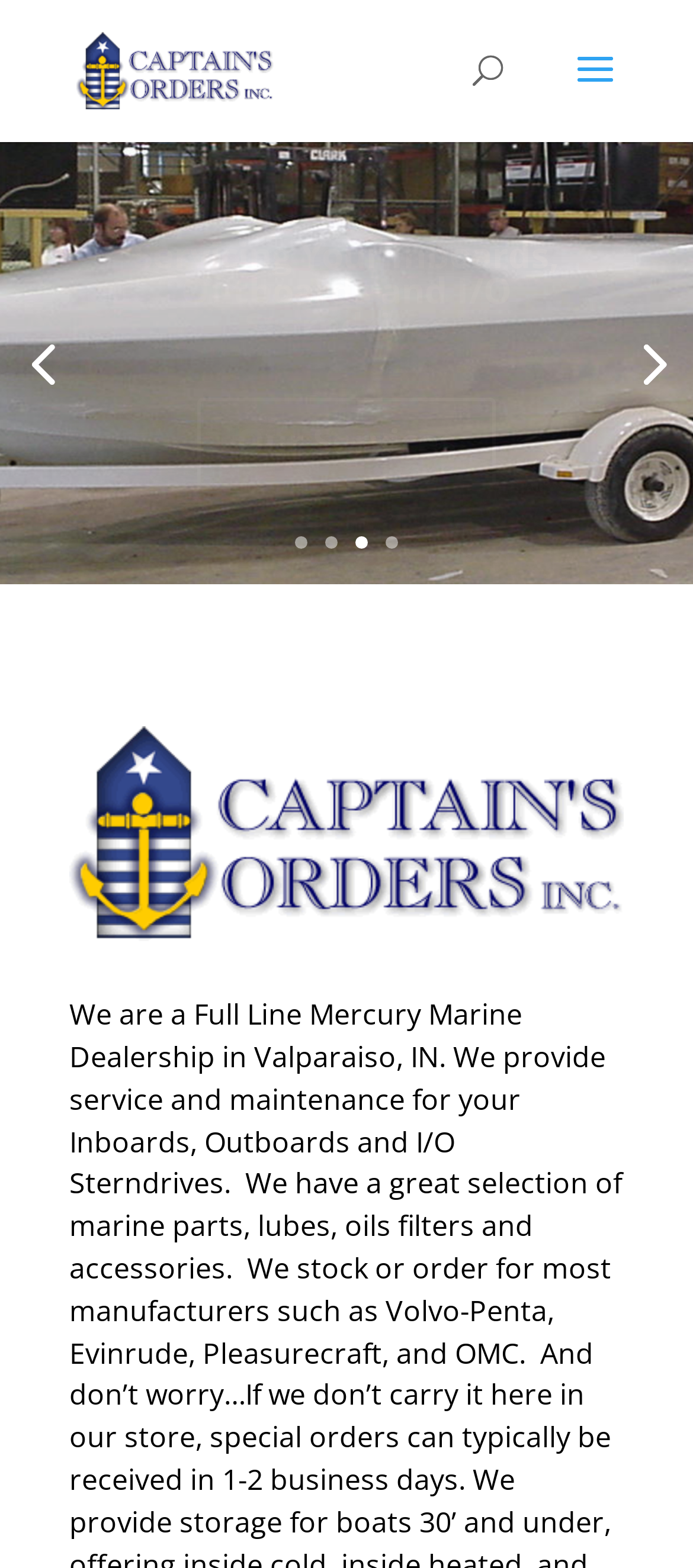Please identify the bounding box coordinates of the element that needs to be clicked to execute the following command: "go to Captains Orders". Provide the bounding box using four float numbers between 0 and 1, formatted as [left, top, right, bottom].

[0.11, 0.033, 0.394, 0.054]